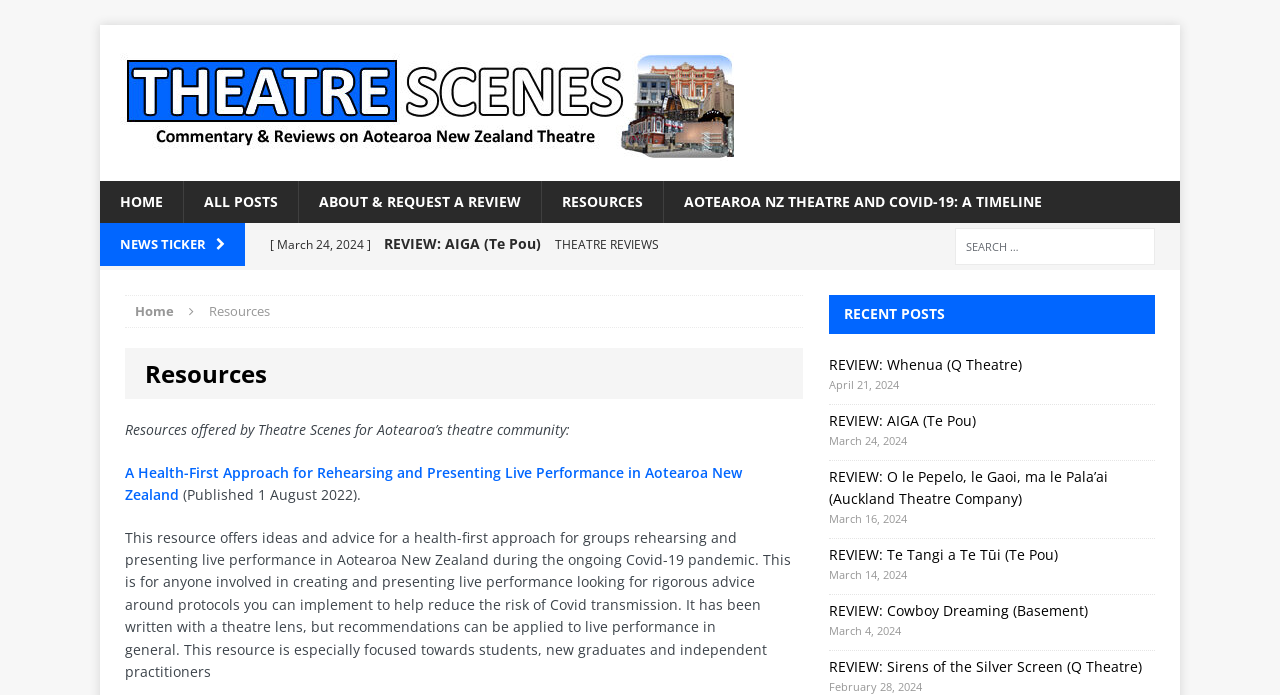Please provide a brief answer to the following inquiry using a single word or phrase:
What is the search function for on the webpage?

Search for: